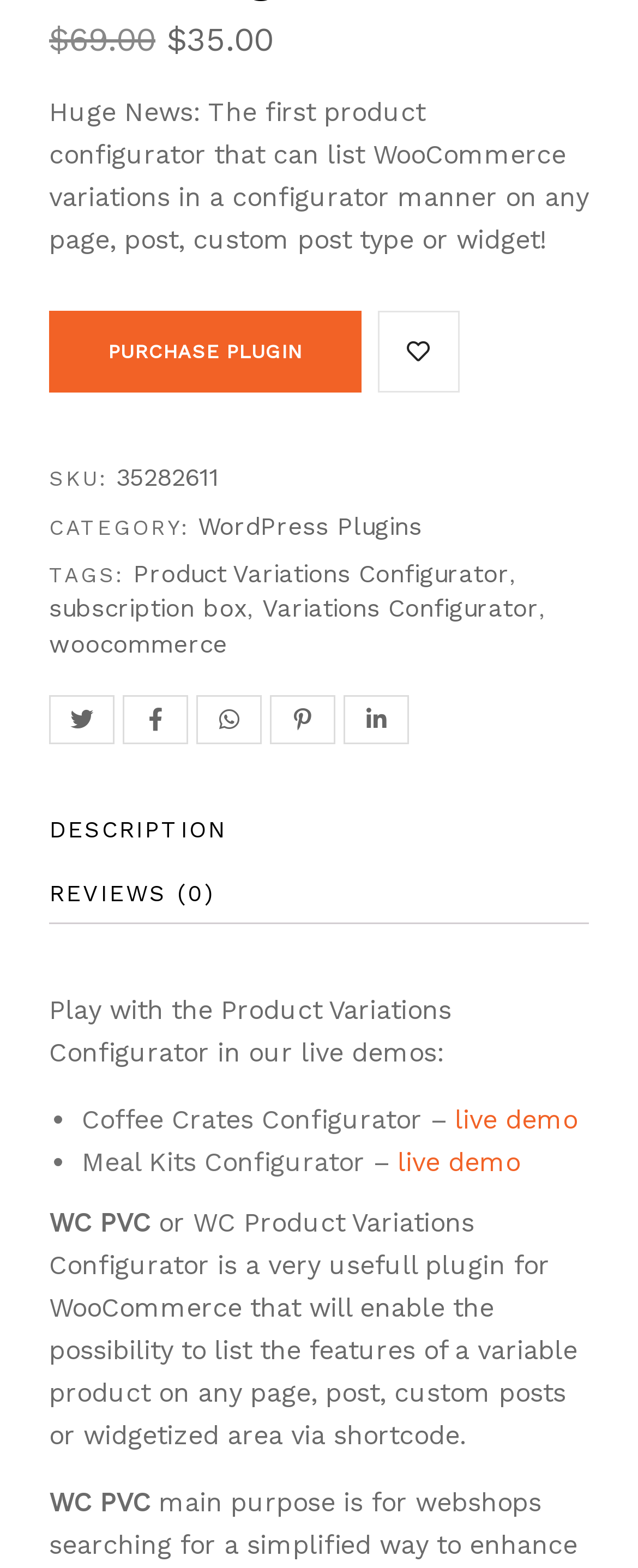Identify the bounding box coordinates for the region to click in order to carry out this instruction: "Click the PURCHASE PLUGIN button". Provide the coordinates using four float numbers between 0 and 1, formatted as [left, top, right, bottom].

[0.077, 0.198, 0.565, 0.25]